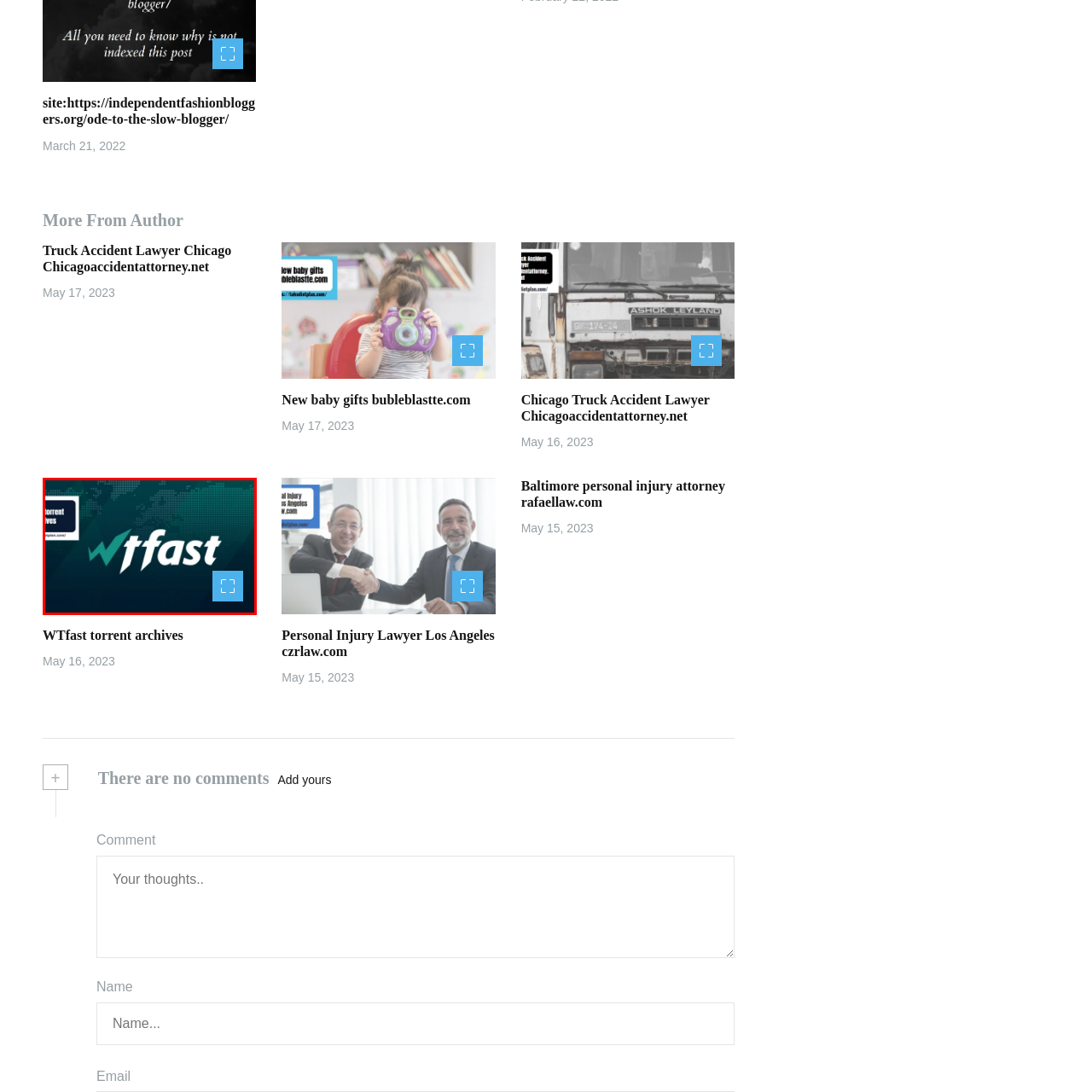What is the focus of the content associated with this image?
Analyze the highlighted section in the red bounding box of the image and respond to the question with a detailed explanation.

The link labeled 'torrent archives' in the top left corner of the image indicates that the content associated with this image is likely related to the services WTfast offers for torrenting and bandwidth optimization.